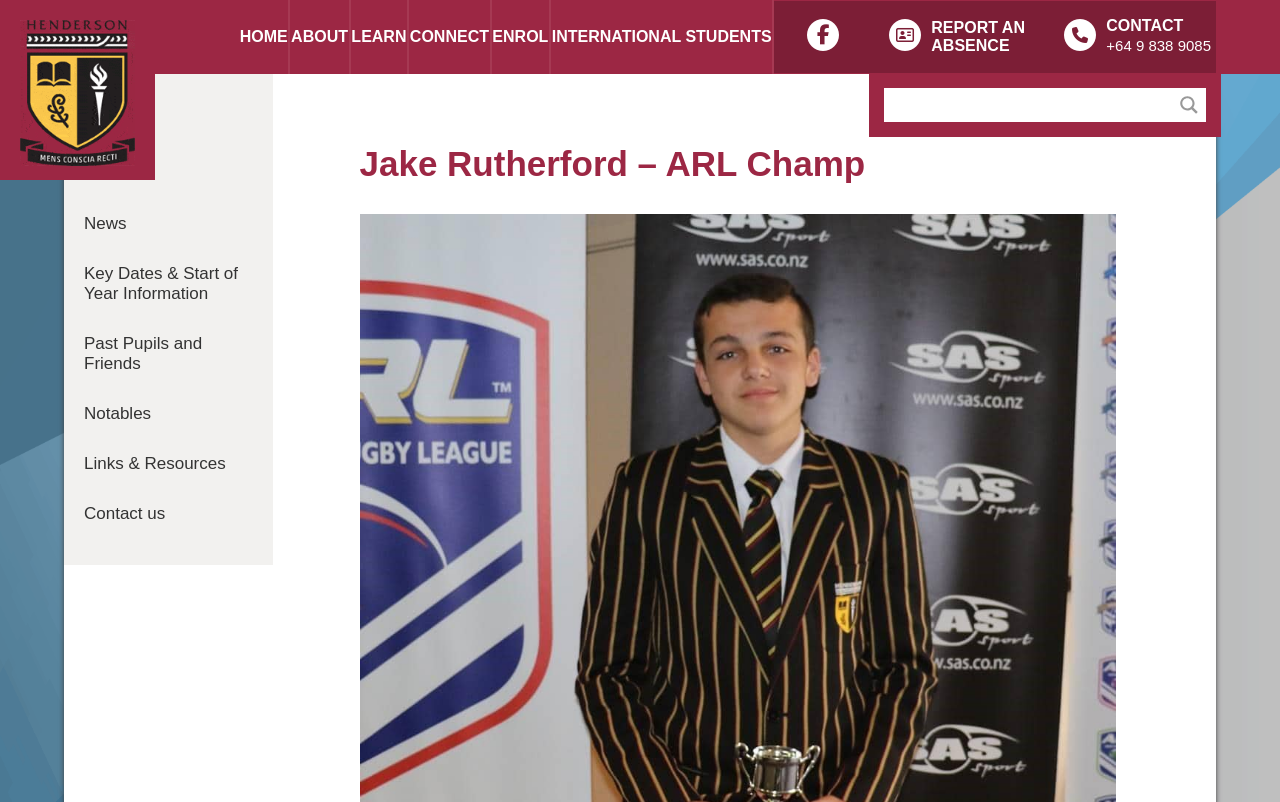Provide a thorough description of the webpage's content and layout.

The webpage is about Henderson High School, with a prominent link to the school's homepage at the top left corner. The top navigation menu consists of six links: HOME, ABOUT, LEARN, CONNECT, ENROL, and INTERNATIONAL STUDENTS, all aligned horizontally across the top of the page.

Below the navigation menu, there are three social media links, represented by icons, positioned horizontally next to each other. On the right side of the page, there is a search form with a search input box and a magnifier button.

The main content of the page is divided into two sections. On the left side, there are six links to different categories: News, Key Dates & Start of Year Information, Past Pupils and Friends, Notables, Links & Resources, and Contact us. These links are stacked vertically.

On the right side, there is a header section with a heading that reads "Jake Rutherford – ARL Champ". Below this header, there is a congratulatory message about Jake Rutherford and teacher Lee Ryan being recognized at the ARL Awards ceremony. The event details, including the location, are also mentioned.

At the bottom of the page, there is a contact section with a heading "CONTACT" and a phone number "+64 9 838 9085" displayed below it.